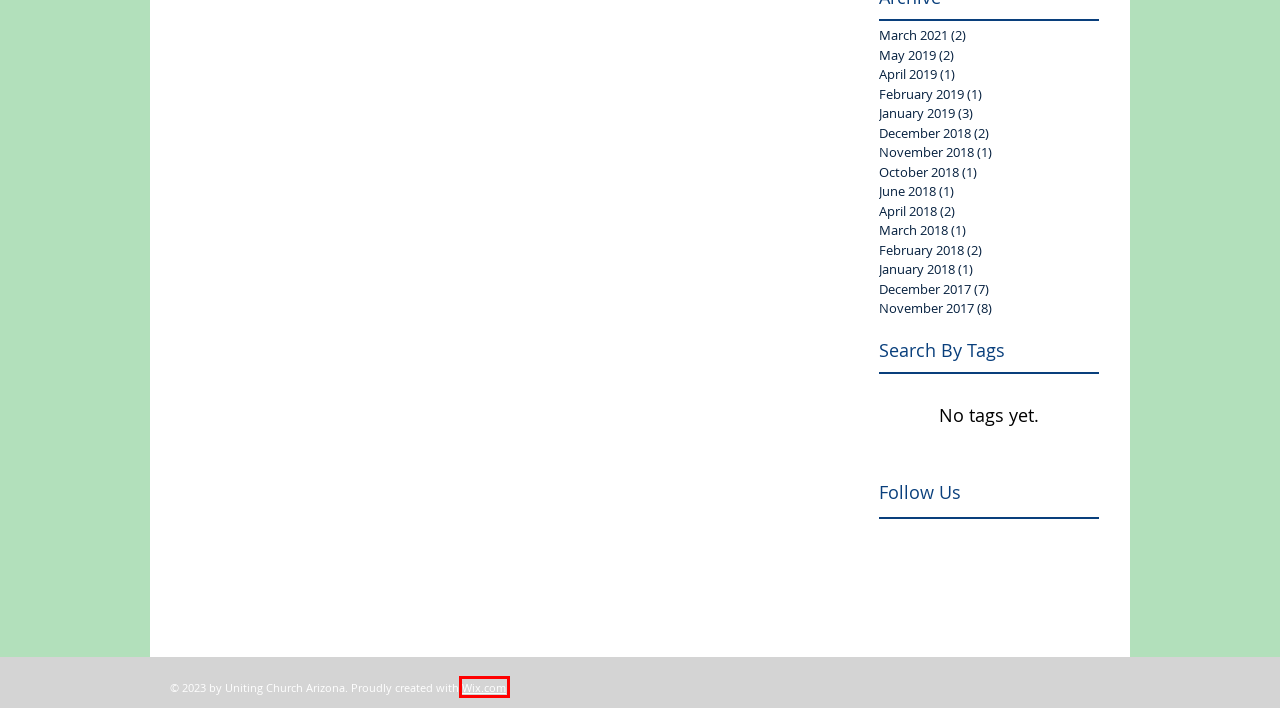Given a screenshot of a webpage with a red bounding box around an element, choose the most appropriate webpage description for the new page displayed after clicking the element within the bounding box. Here are the candidates:
A. November - 2017
B. June - 2018
C. November - 2018
D. February - 2018
E. December - 2017
F. Website Builder - Create a Free Website Today | Wix.com
G. January - 2018
H. March - 2018

F